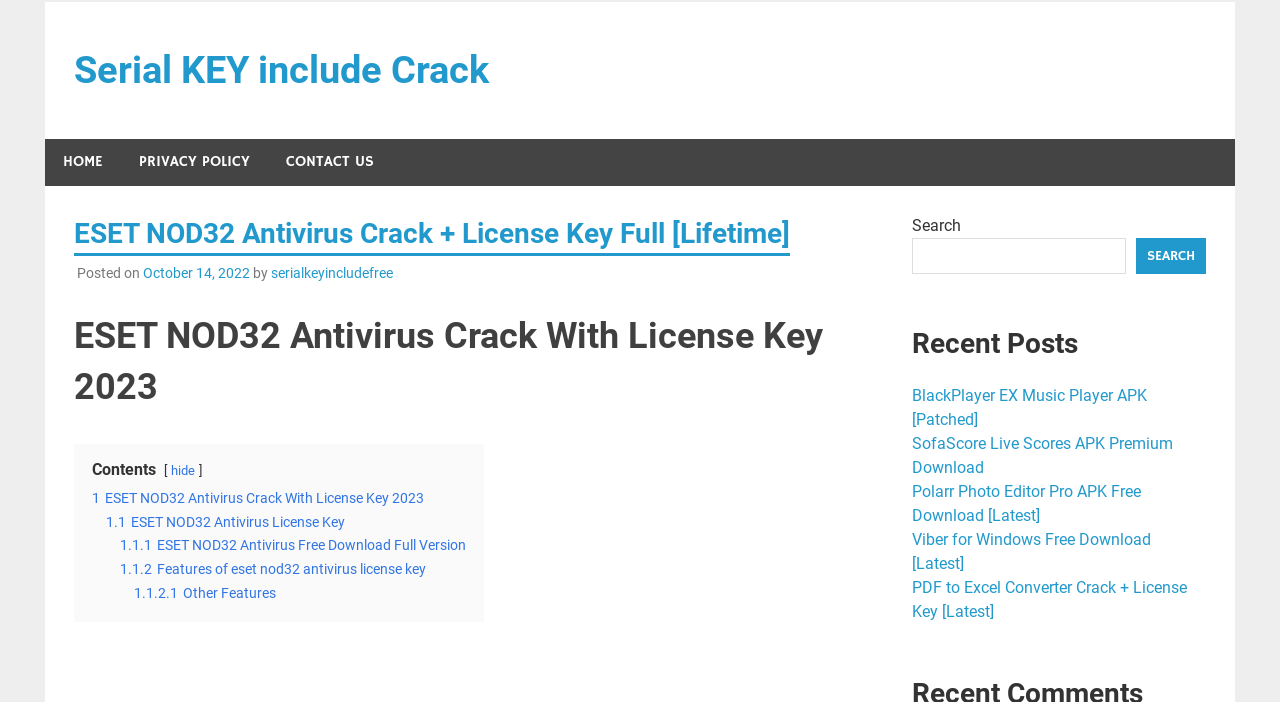Using details from the image, please answer the following question comprehensively:
What is the name of the antivirus software?

I found the answer by looking at the heading 'ESET NOD32 Antivirus Crack + License Key Full [Lifetime]' which suggests that the webpage is about ESET NOD32 antivirus software.